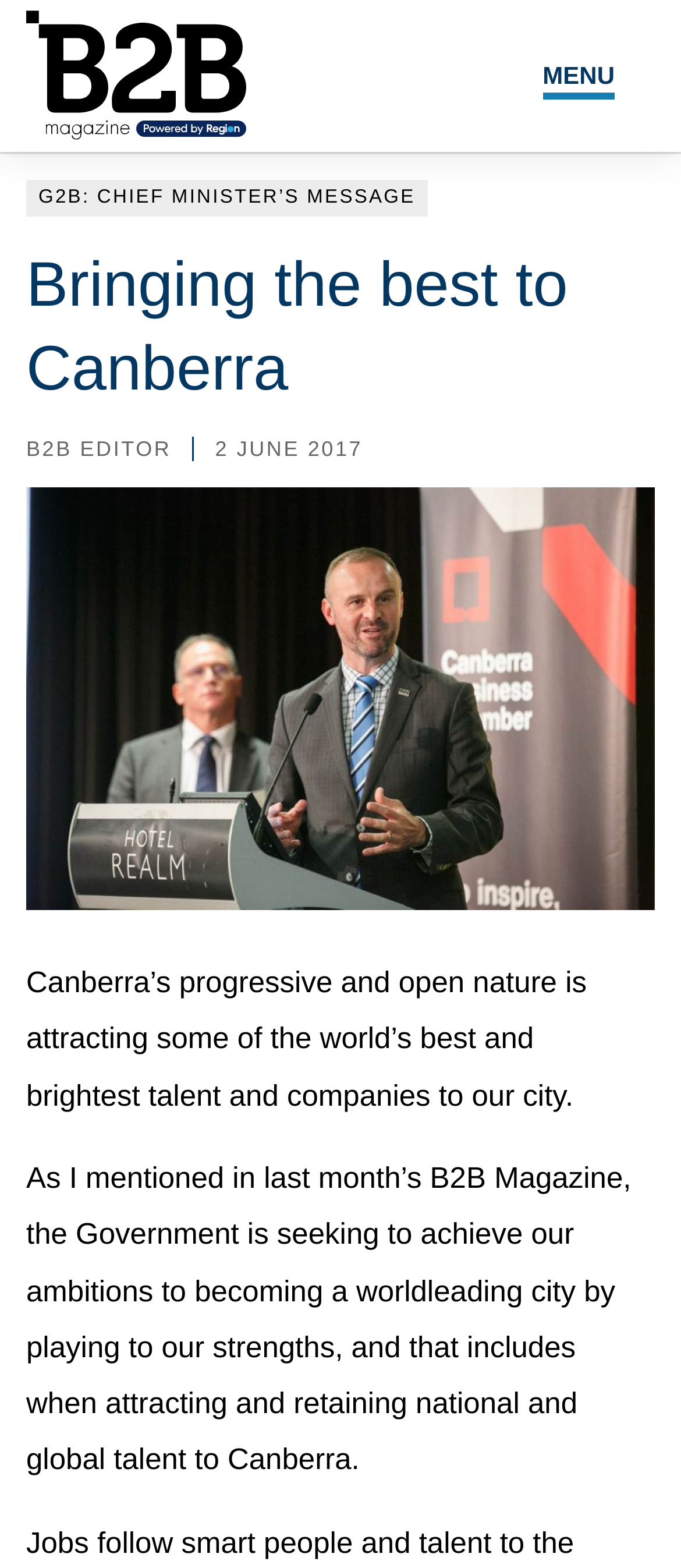Locate the bounding box of the UI element described by: "parent_node: EXPERT ADVICE title="Expert Advice"" in the given webpage screenshot.

[0.846, 0.195, 1.0, 0.237]